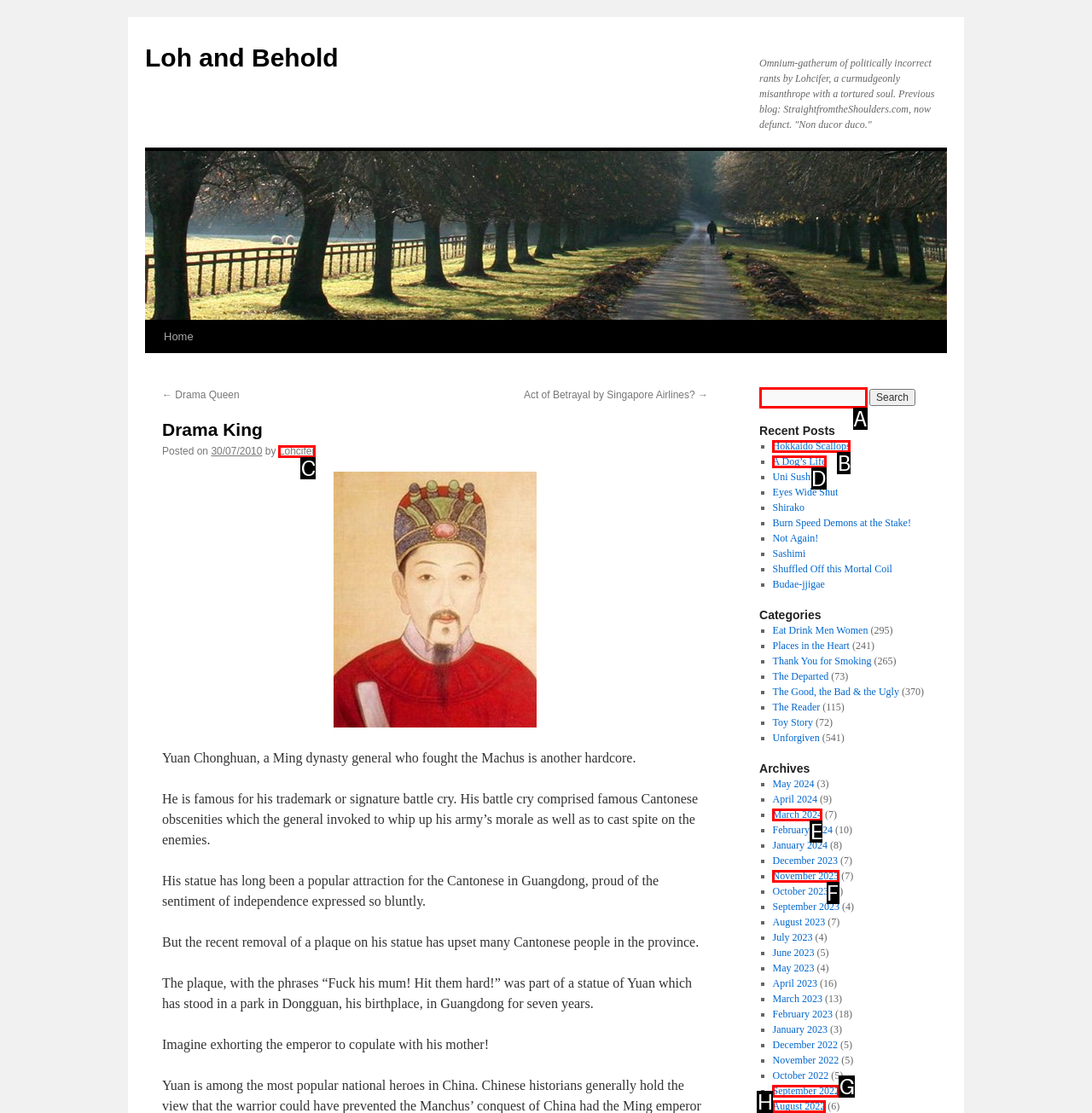Identify which option matches the following description: A Dog’s Life
Answer by giving the letter of the correct option directly.

D